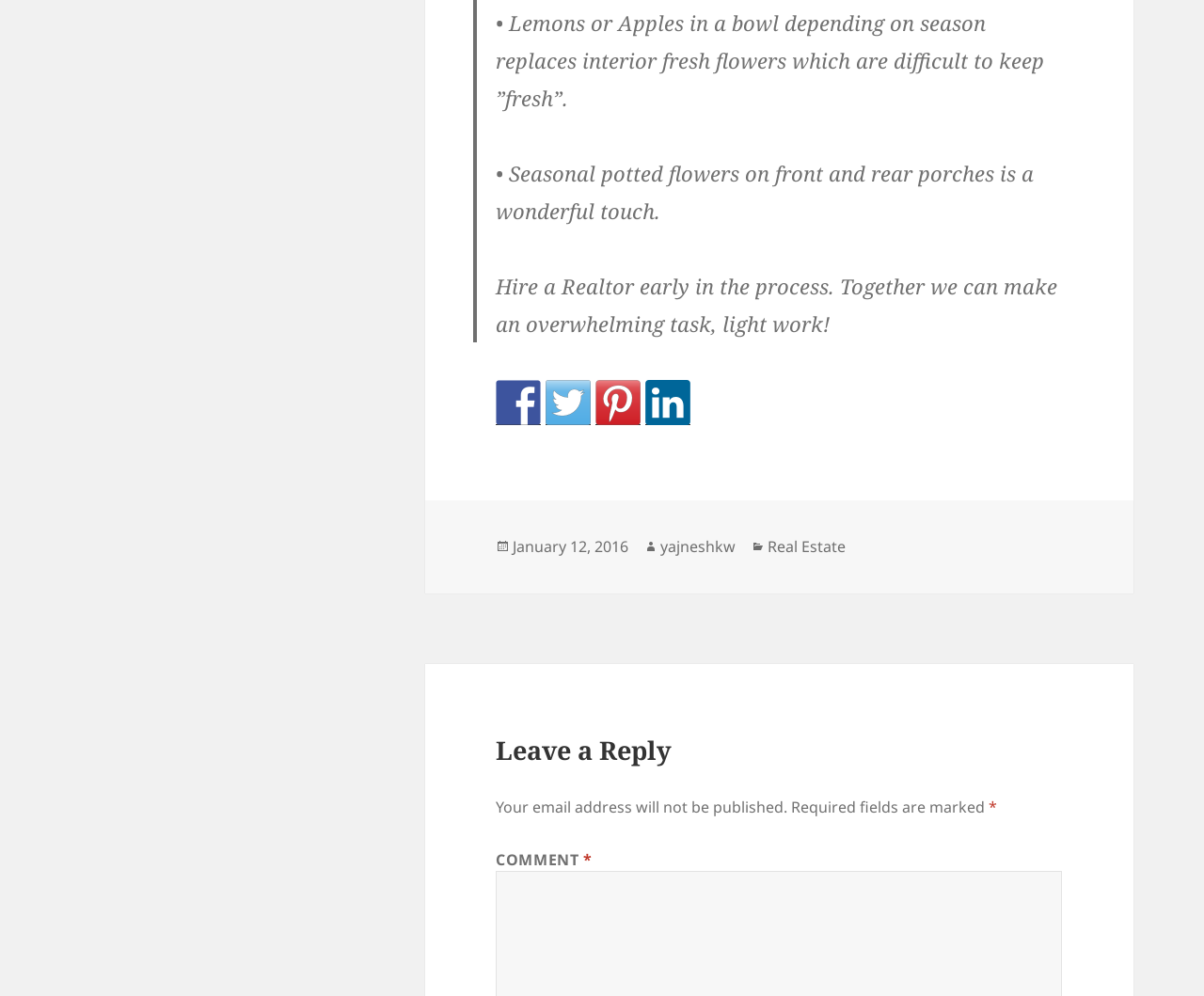Please find the bounding box coordinates of the element that you should click to achieve the following instruction: "Leave a reply". The coordinates should be presented as four float numbers between 0 and 1: [left, top, right, bottom].

[0.412, 0.738, 0.882, 0.768]